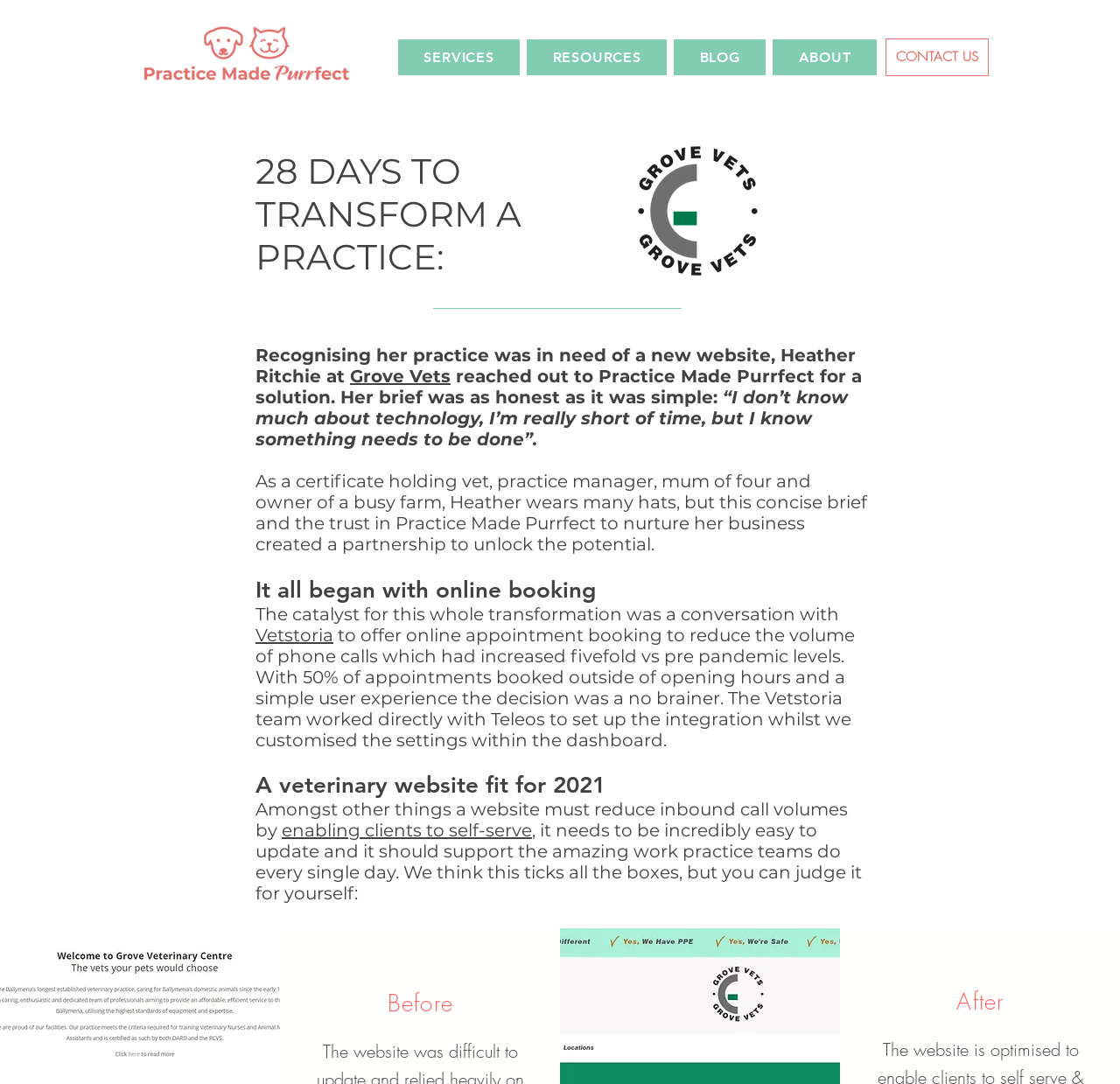What is the goal of the new website?
Please look at the screenshot and answer in one word or a short phrase.

Reduce inbound call volumes